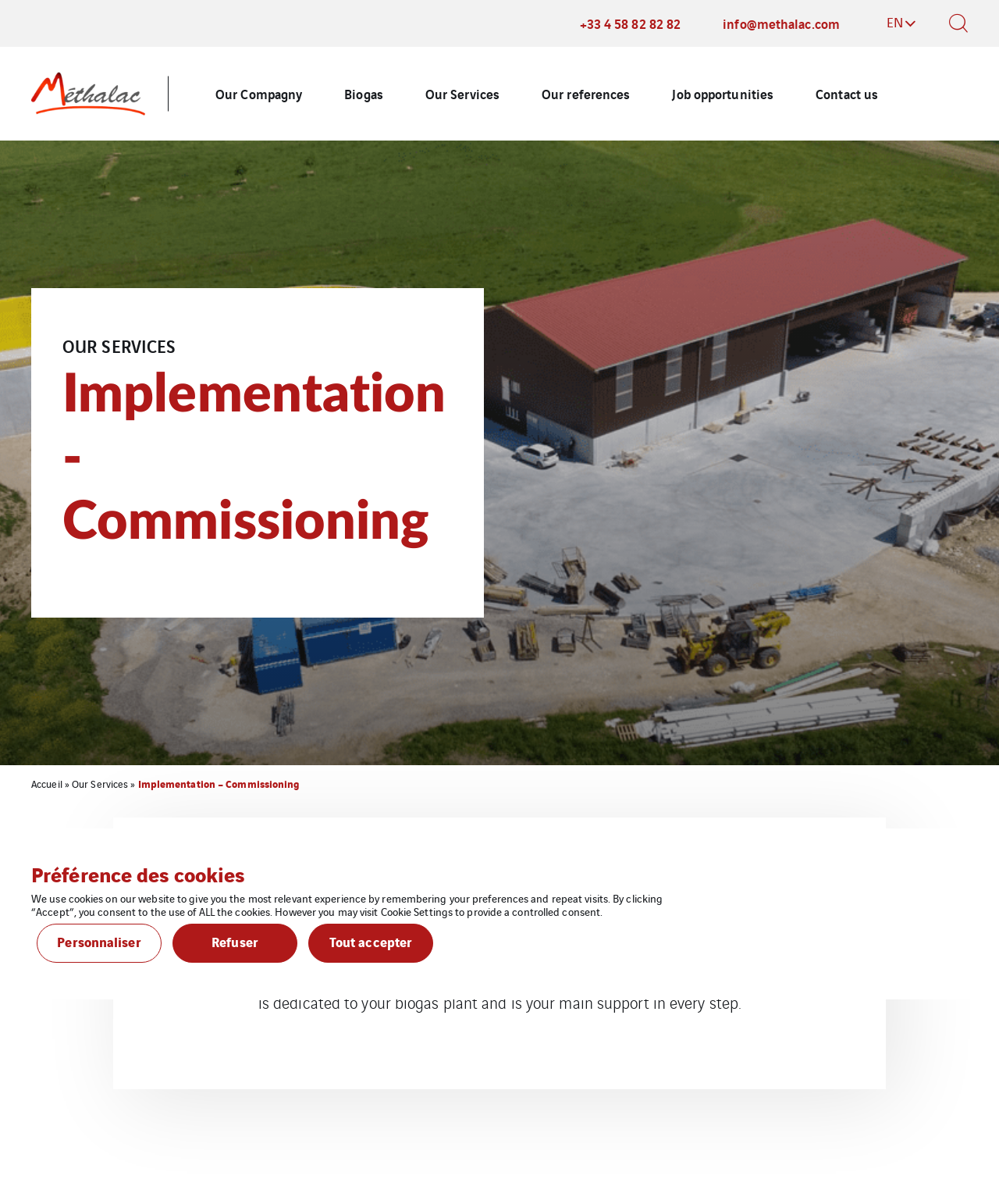Please identify the bounding box coordinates of the area that needs to be clicked to follow this instruction: "Read the article 'Craigslist of Mobile Alabama :A Comprehensive Guide'".

None